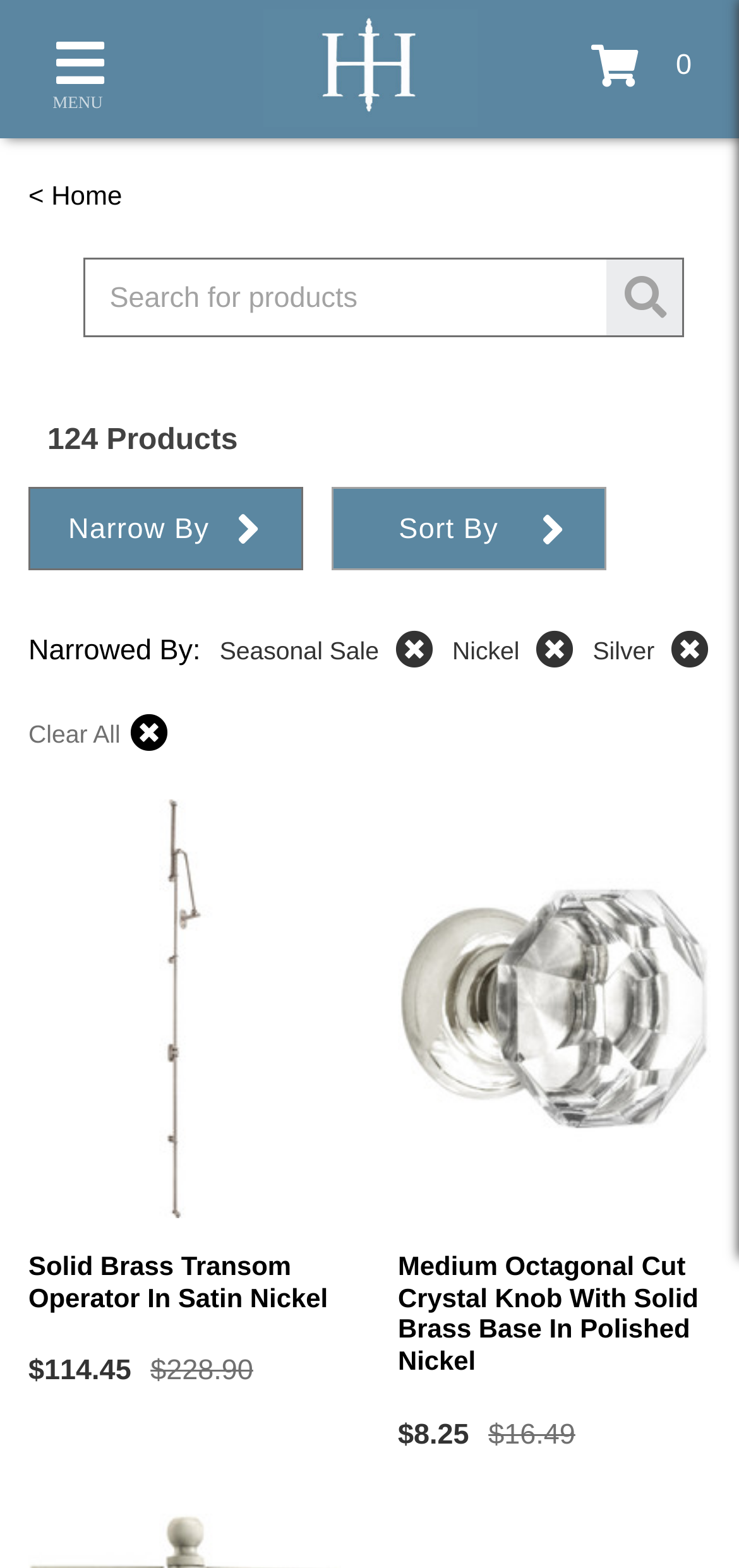Please identify the bounding box coordinates of where to click in order to follow the instruction: "View Solid Brass Transom Operator In Satin Nickel product".

[0.038, 0.761, 0.462, 0.781]